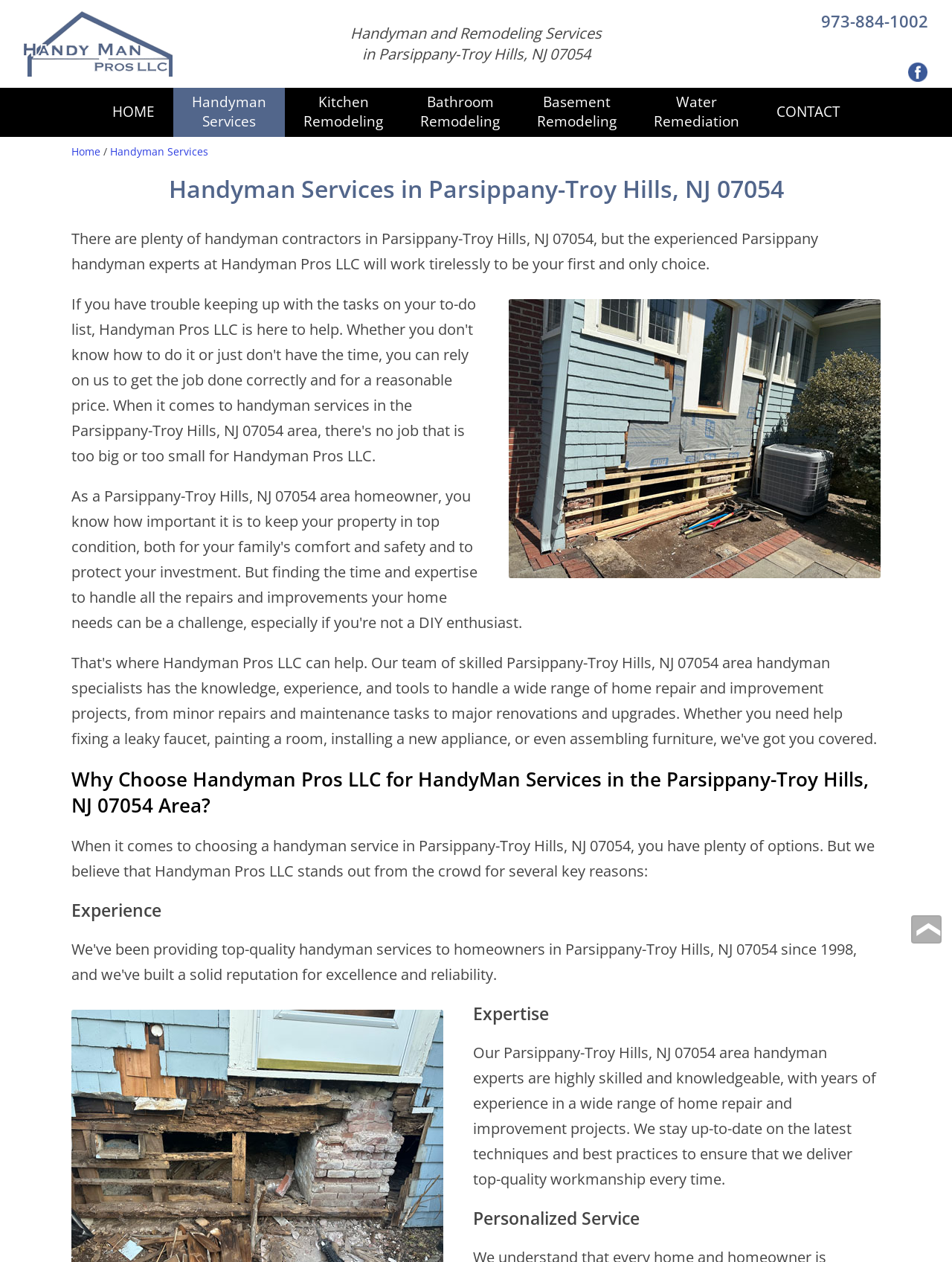Provide a short answer to the following question with just one word or phrase: What is the location served by Handyman Pros LLC?

Parsippany-Troy Hills, NJ 07054